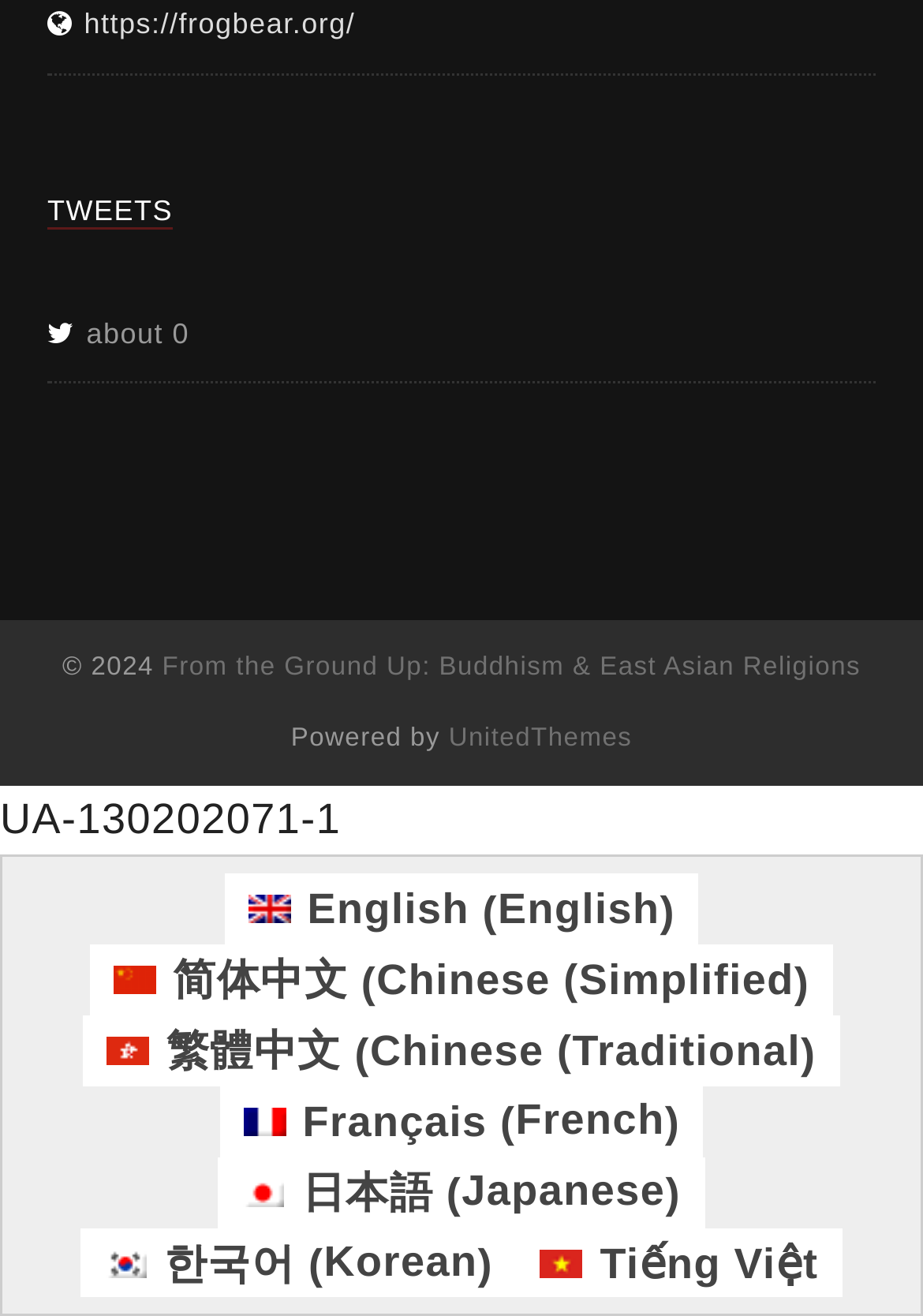Kindly determine the bounding box coordinates for the area that needs to be clicked to execute this instruction: "visit the about page".

[0.094, 0.24, 0.205, 0.265]